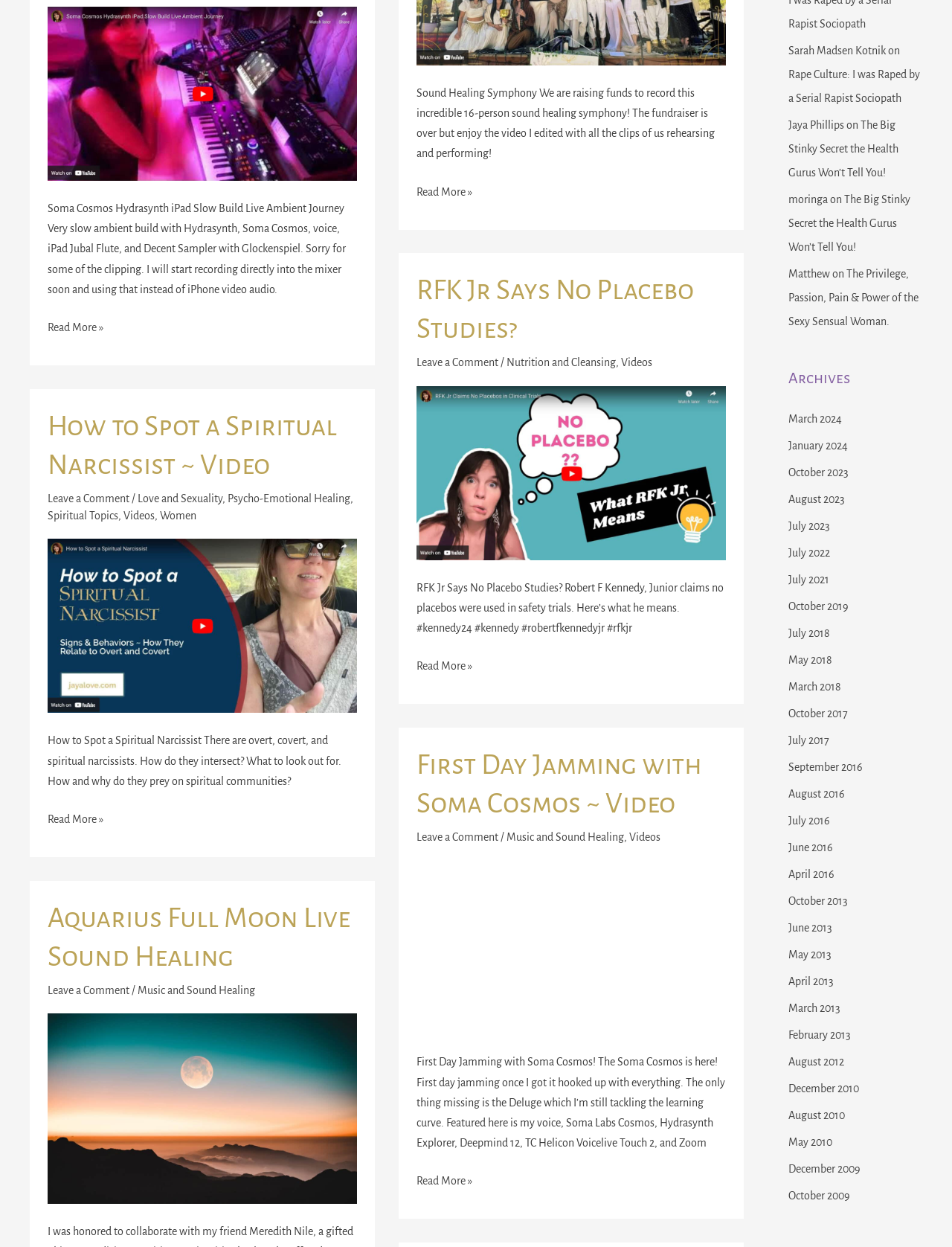Using the webpage screenshot, find the UI element described by Hair. Provide the bounding box coordinates in the format (top-left x, top-left y, bottom-right x, bottom-right y), ensuring all values are floating point numbers between 0 and 1.

None